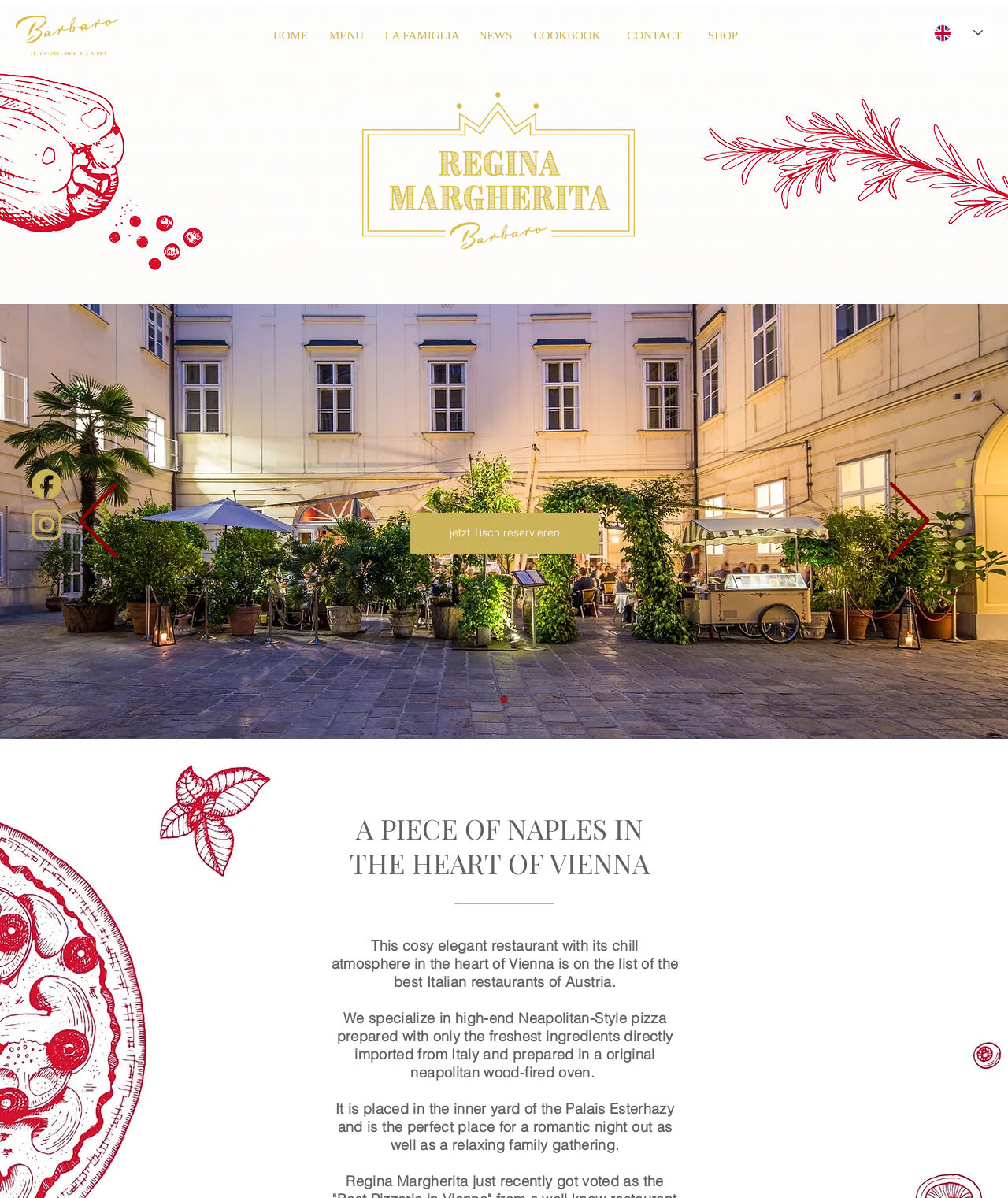Describe all visible elements and their arrangement on the webpage.

This webpage is about Regina Margherita, a popular pizzeria in Vienna, Austria. At the top left corner, there is a logo of Barbaro Gastronomie, the company behind the pizzeria. Next to it, there is a language selector with English selected. On the top right corner, there is a social bar with links to Facebook and Instagram.

Below the social bar, there is a navigation menu with links to different sections of the website, including Home, Credo, Menu, Reservations, Cookbook, and Footnote. 

The main content of the page is a slideshow that takes up most of the screen. The slideshow has multiple slides, each with a different image. On the first slide, there are links to different sections of the website, including Home, Menu, La Famiglia, News, Cookbook, Contact, and Shop. There is also a logo of Regina Margherita in the middle of the slide.

On the second slide, there are buttons to navigate to the previous or next slide. The slide also has an image of a dish from the pizzeria, with a call-to-action to reserve a table. Below the image, there is a heading that reads "A PIECE OF NAPLES IN THE HEART OF VIENNA" and a paragraph of text that describes the pizzeria. The text explains that the pizzeria is located in the heart of Vienna and serves high-end Neapolitan-style pizza made with fresh ingredients imported from Italy. There is also a mention of the pizzeria's romantic atmosphere and its suitability for family gatherings.

At the bottom of the page, there are three regions: Home, Slideshow, and Credo. The Home region is a small section at the top, while the Slideshow region takes up most of the screen. The Credo region is a small section at the bottom.